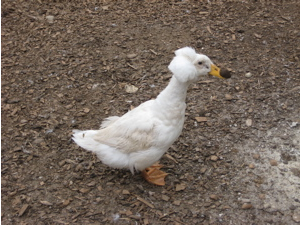What is the texture of the ground?
Provide a detailed answer to the question using information from the image.

The caption describes the ground as 'textured' and littered with small pebbles and wood chips, which suggests a rough and uneven surface.